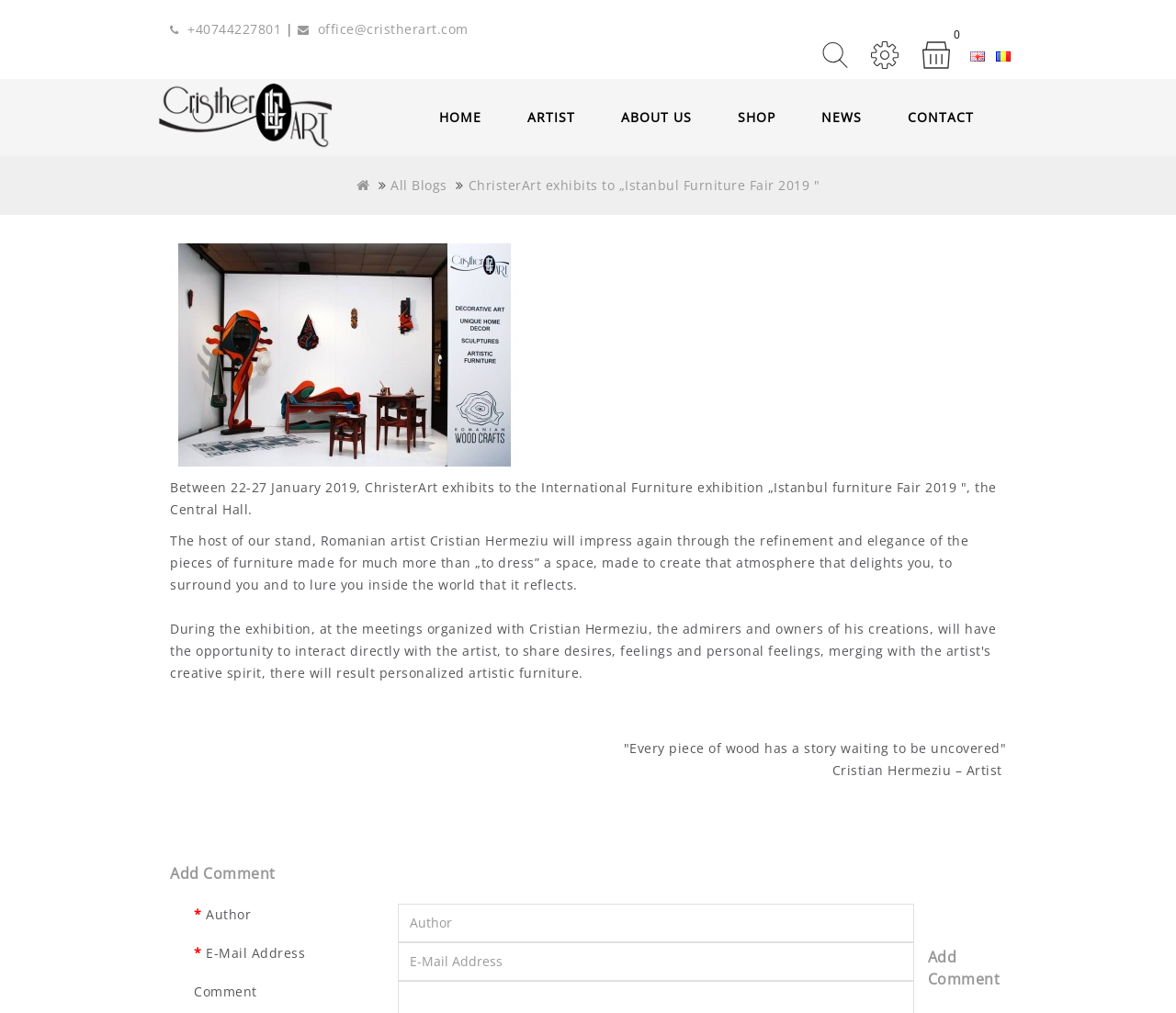Refer to the image and provide an in-depth answer to the question:
What is the name of the artist exhibiting at the Istanbul Furniture Fair?

I found the artist's name by reading the static text elements on the webpage, which mention that the host of the stand is Romanian artist Cristian Hermeziu.